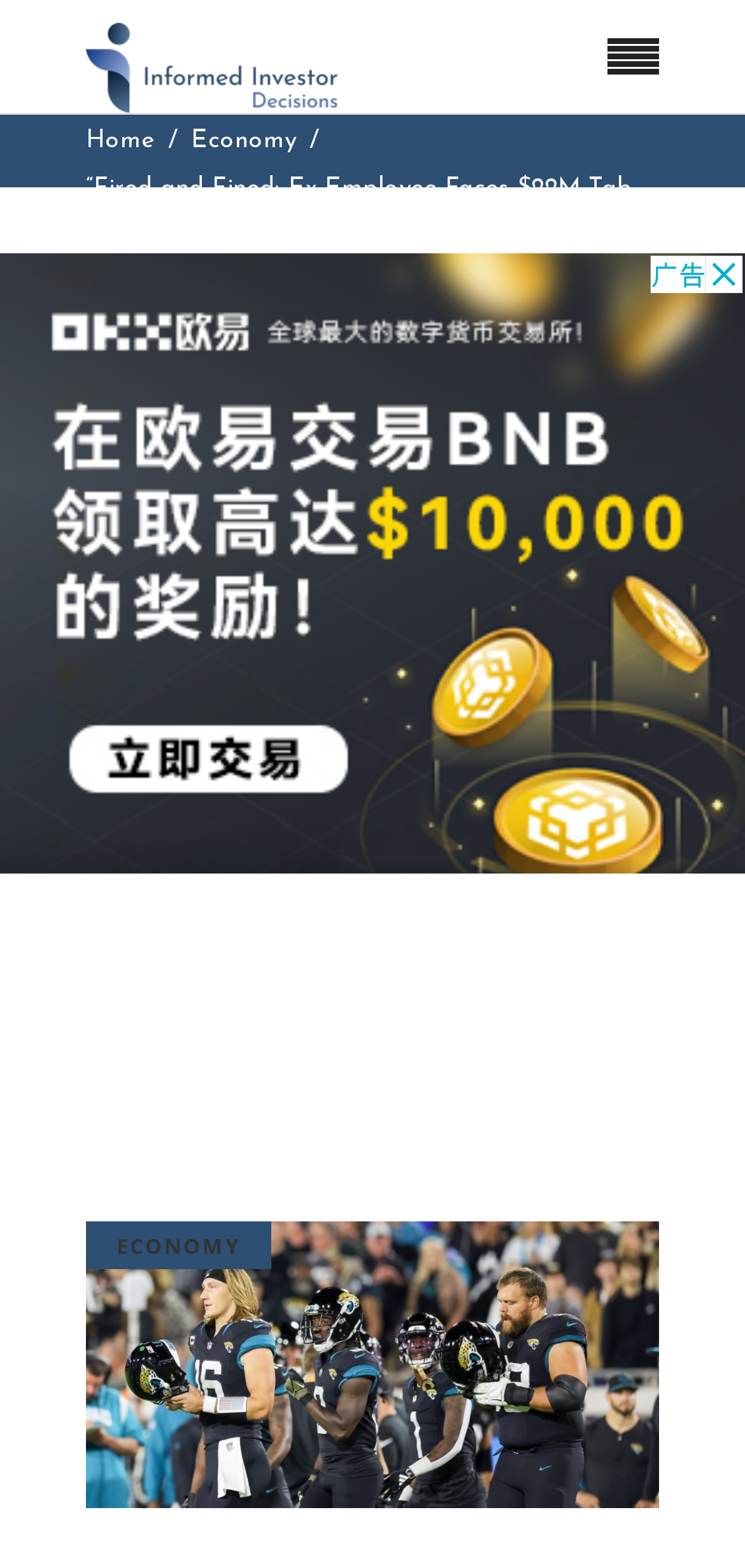What is the tone of the article?
Utilize the information in the image to give a detailed answer to the question.

The language and structure of the article heading and content suggest an informative tone, as it appears to be presenting factual information about a specific topic rather than expressing a personal opinion or emotion.